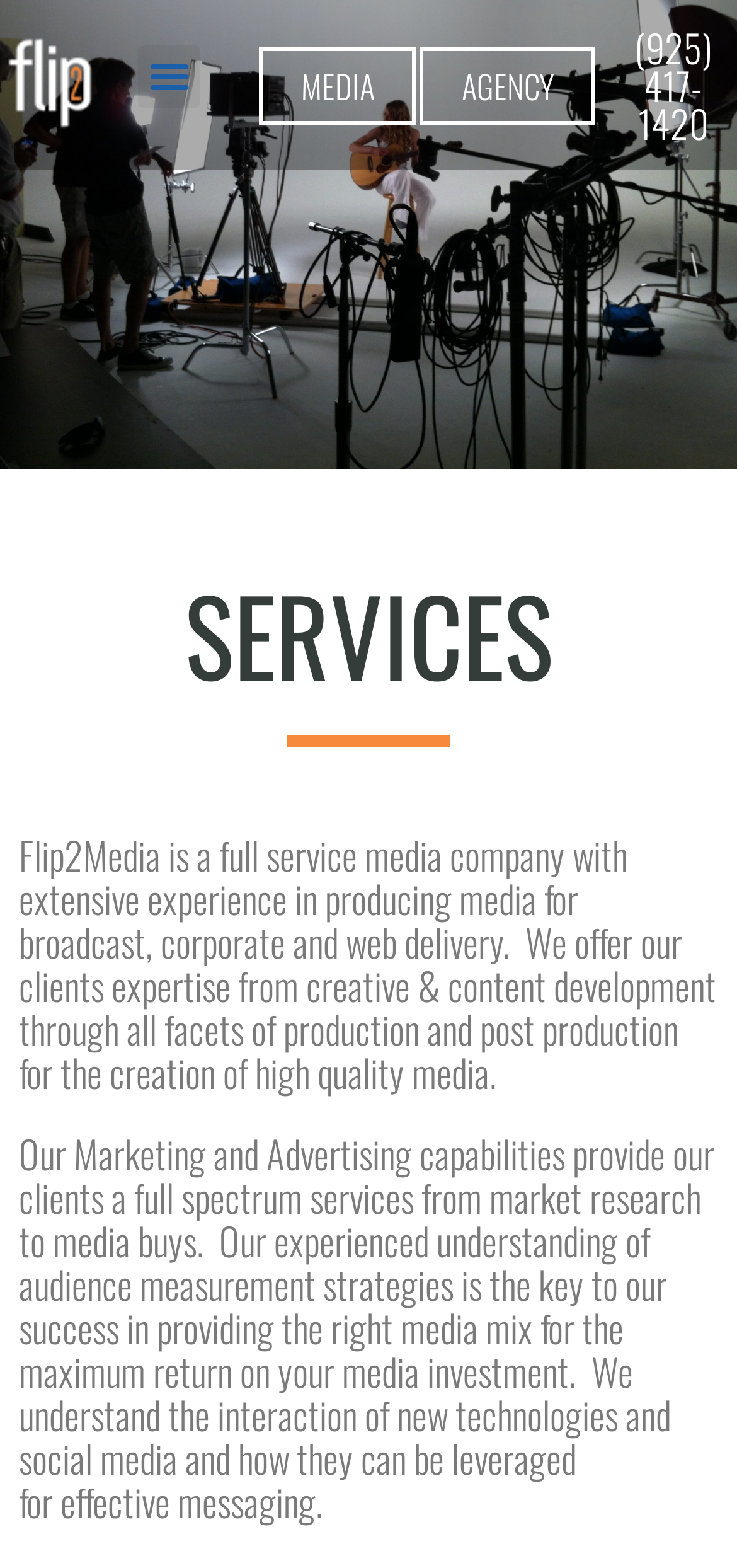What is the phone number of Flip2Media?
Please answer the question with a detailed response using the information from the screenshot.

The phone number is displayed on the webpage as a link, which is (925) 417-1420.